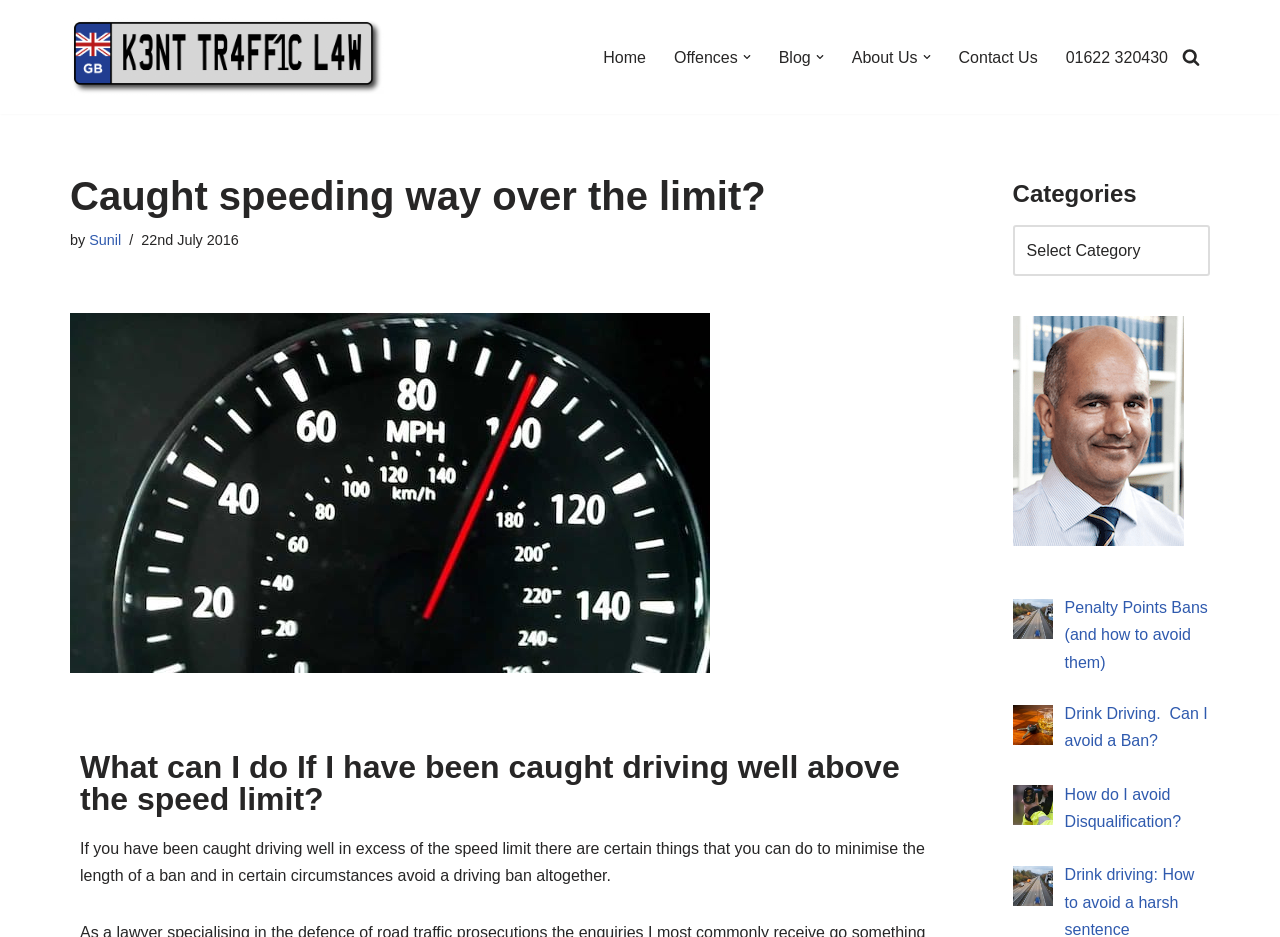Pinpoint the bounding box coordinates of the clickable element needed to complete the instruction: "Select a category from the dropdown". The coordinates should be provided as four float numbers between 0 and 1: [left, top, right, bottom].

[0.791, 0.24, 0.945, 0.295]